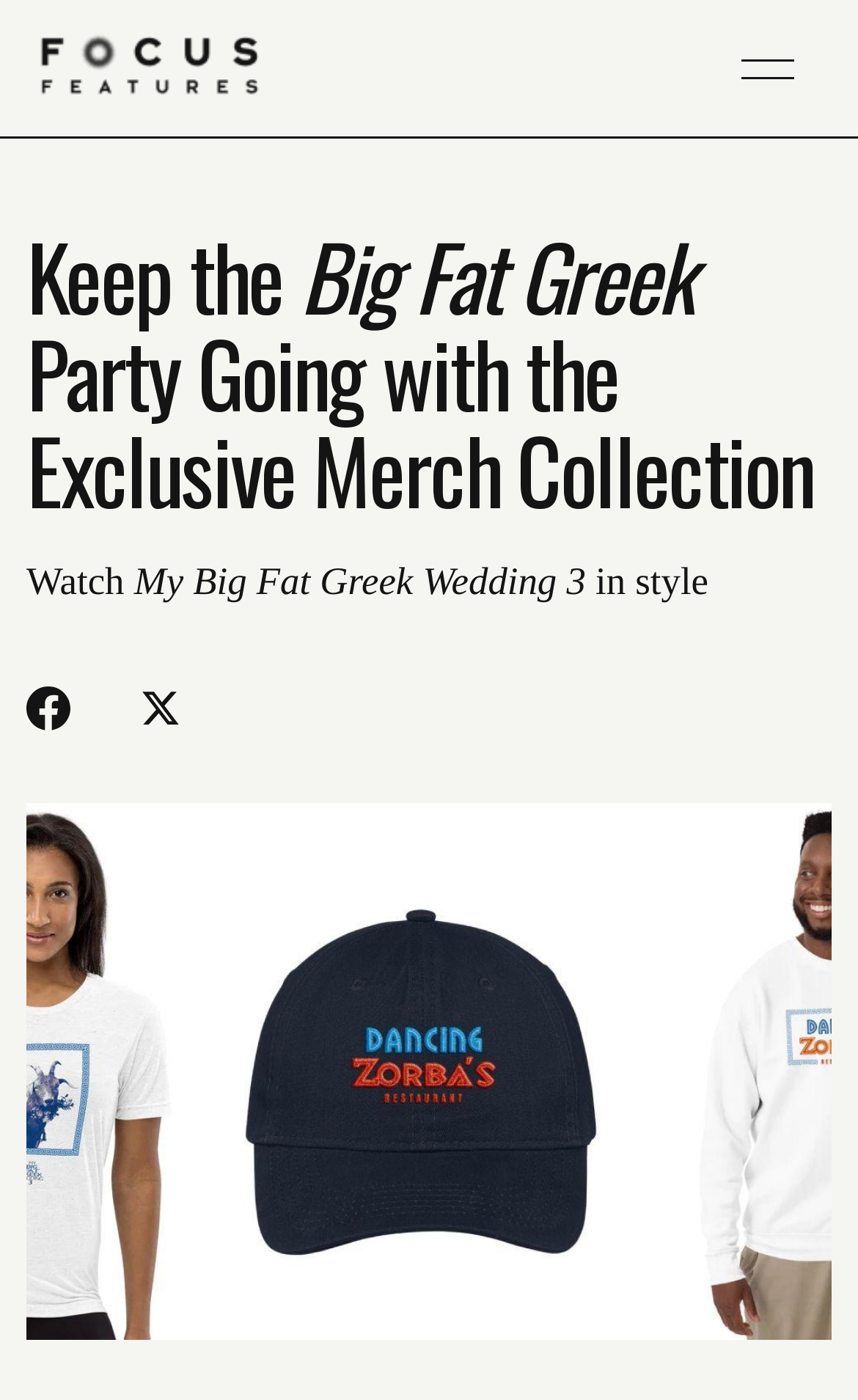Please answer the following question using a single word or phrase: 
What is the title of the exclusive merch collection?

Keep the Big Fat Greek Party Going